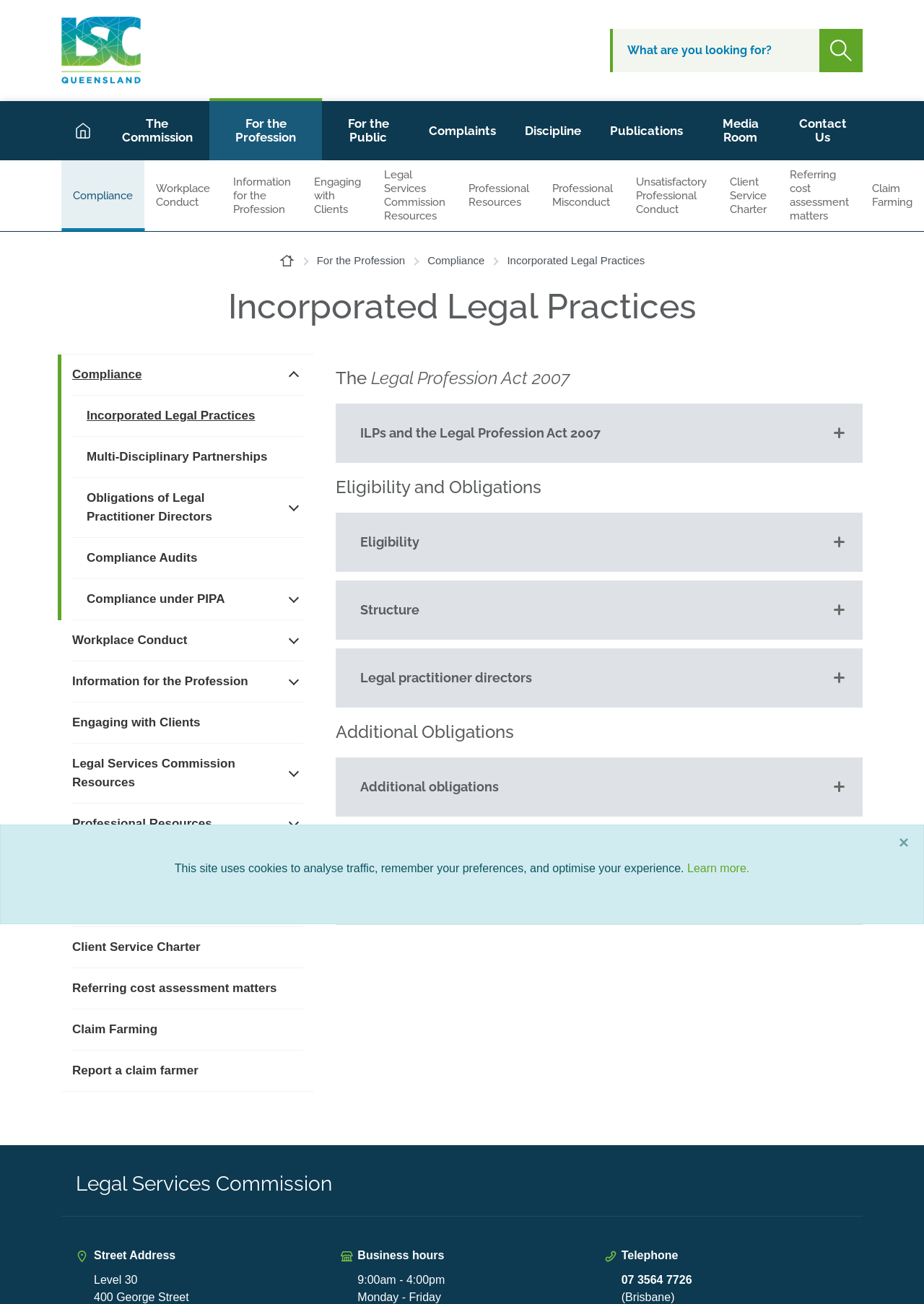What is the function of the search box?
From the image, respond with a single word or phrase.

To search the website